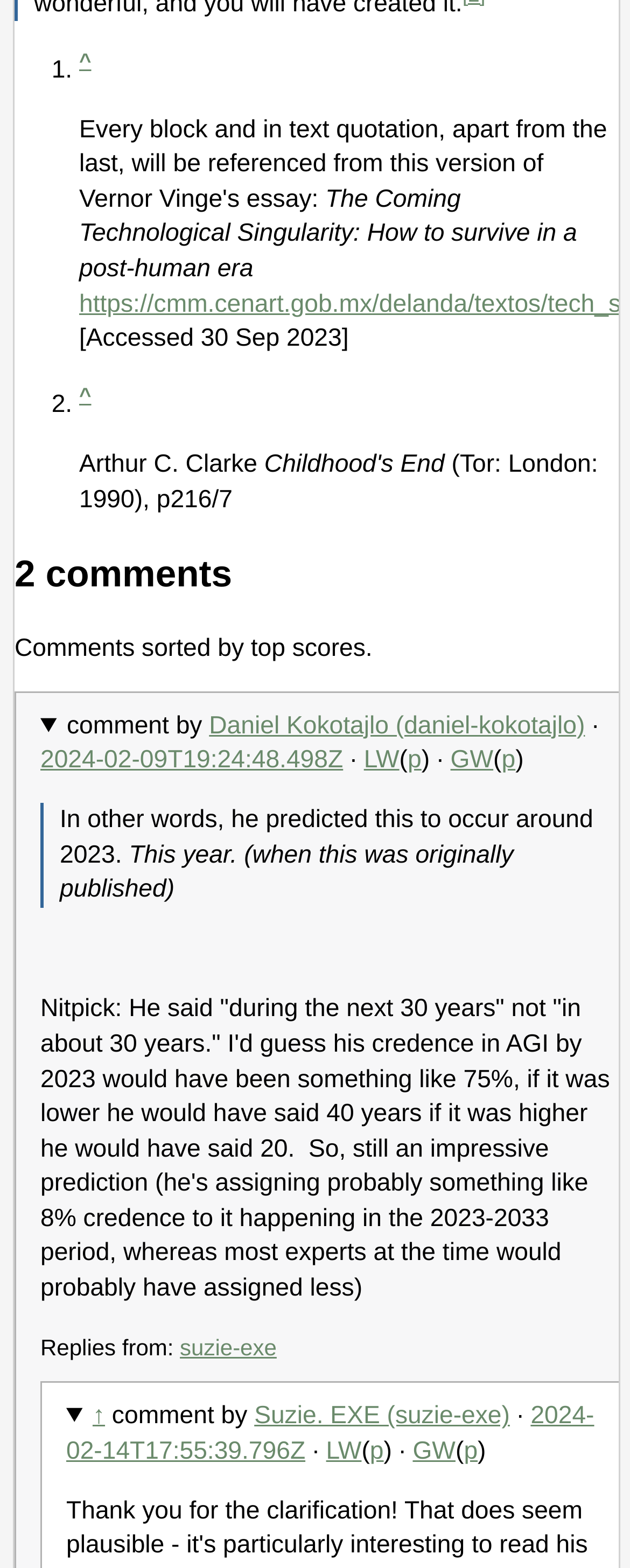Using the given element description, provide the bounding box coordinates (top-left x, top-left y, bottom-right x, bottom-right y) for the corresponding UI element in the screenshot: 2024-02-14T17:55:39.796Z

[0.105, 0.895, 0.943, 0.934]